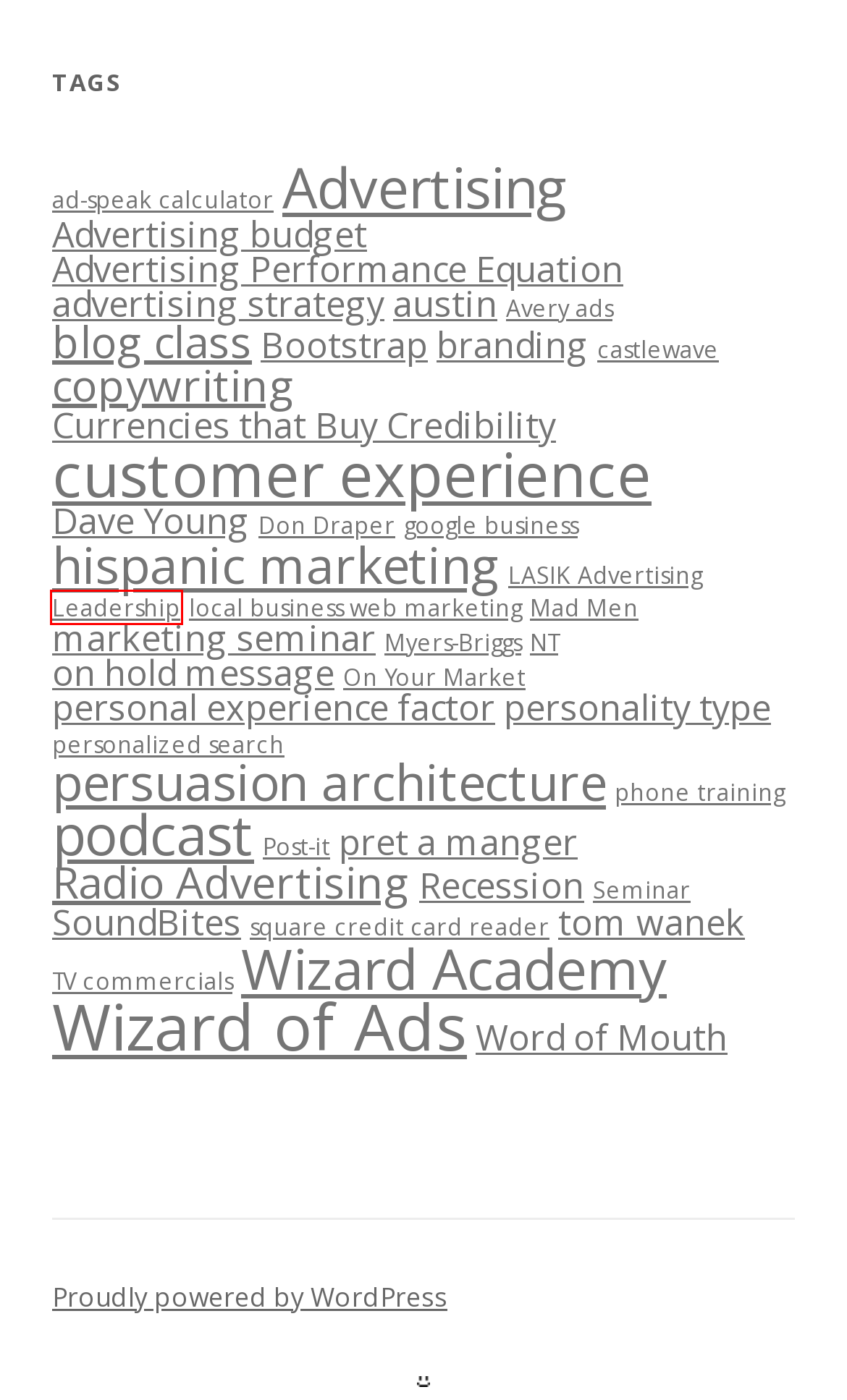Given a screenshot of a webpage with a red bounding box highlighting a UI element, choose the description that best corresponds to the new webpage after clicking the element within the red bounding box. Here are your options:
A. TV commercials | BrandingBlog by Dave Young
B. LASIK Advertising | BrandingBlog by Dave Young
C. on hold message | BrandingBlog by Dave Young
D. On Your Market | BrandingBlog by Dave Young
E. Leadership | BrandingBlog by Dave Young
F. blog class | BrandingBlog by Dave Young
G. Avery ads | BrandingBlog by Dave Young
H. Wizard of Ads | BrandingBlog by Dave Young

E